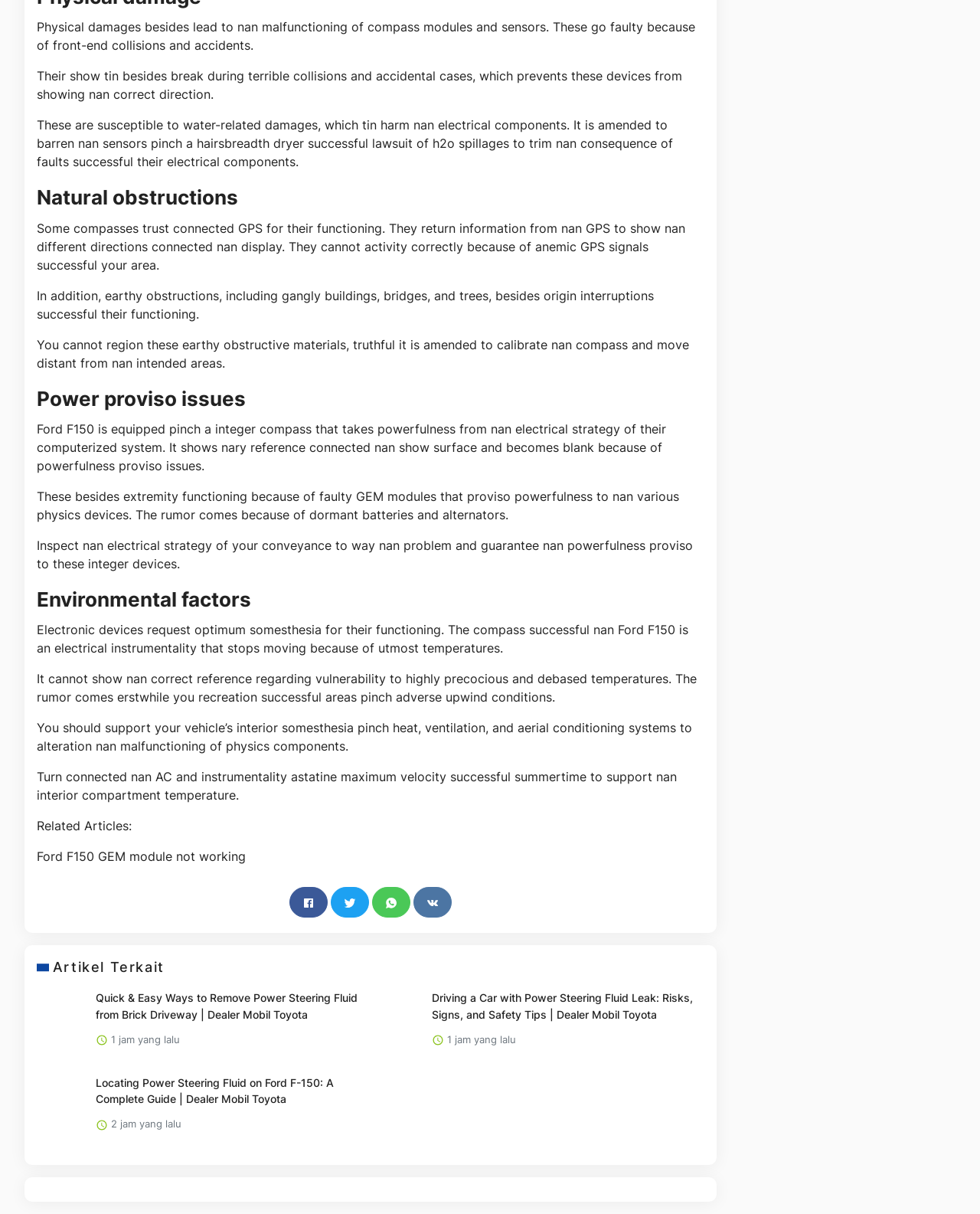Using the information from the screenshot, answer the following question thoroughly:
What are the reasons for compass malfunctioning?

The webpage lists four reasons for compass malfunctioning: physical damages, natural obstructions, power provision issues, and environmental factors. These reasons are mentioned in the static text elements with IDs 381, 383, 385, 244, 392, 394, 396, 248, 403, 405, 407, 252, 414, 416, 418, 420, and 422.